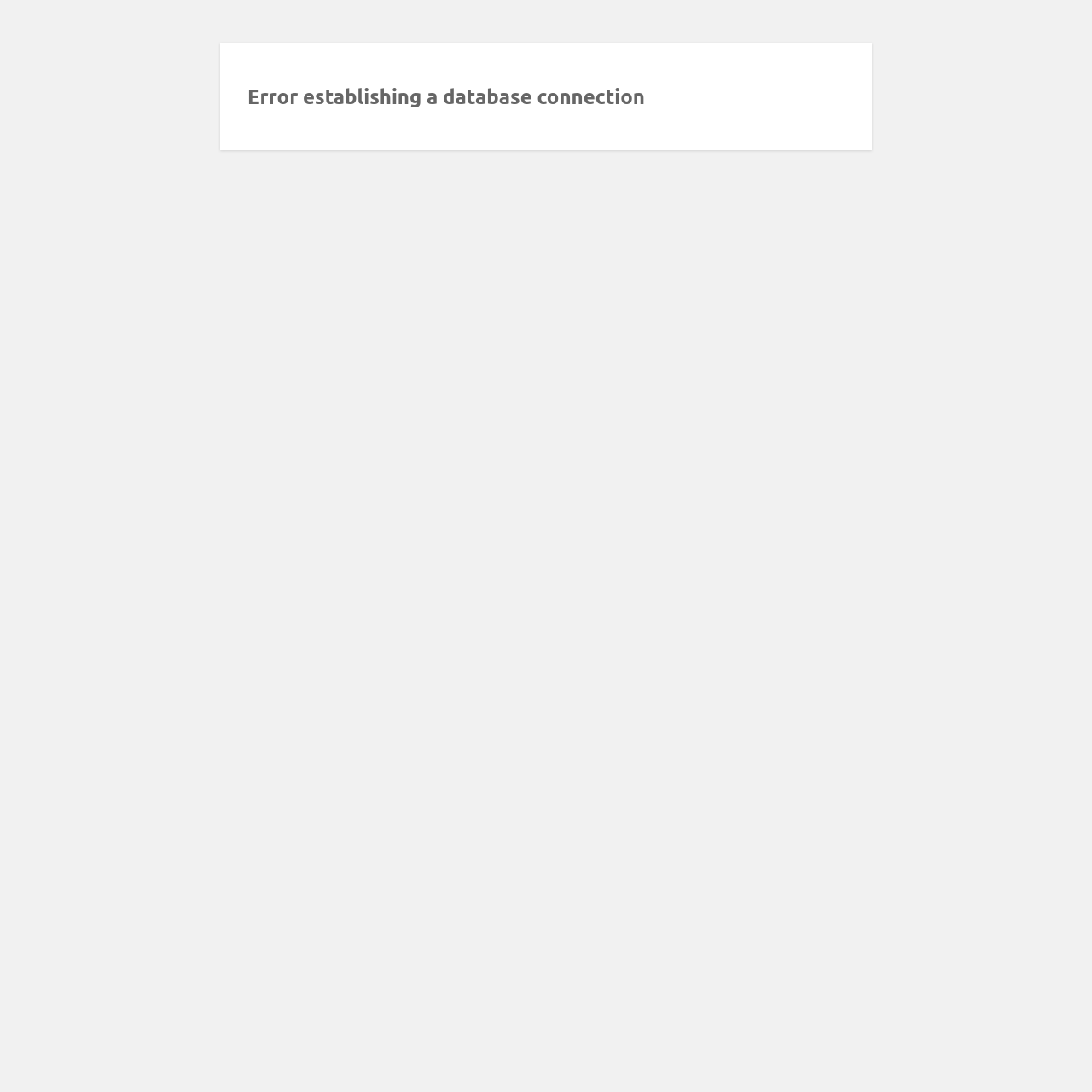Identify and provide the main heading of the webpage.

Error establishing a database connection